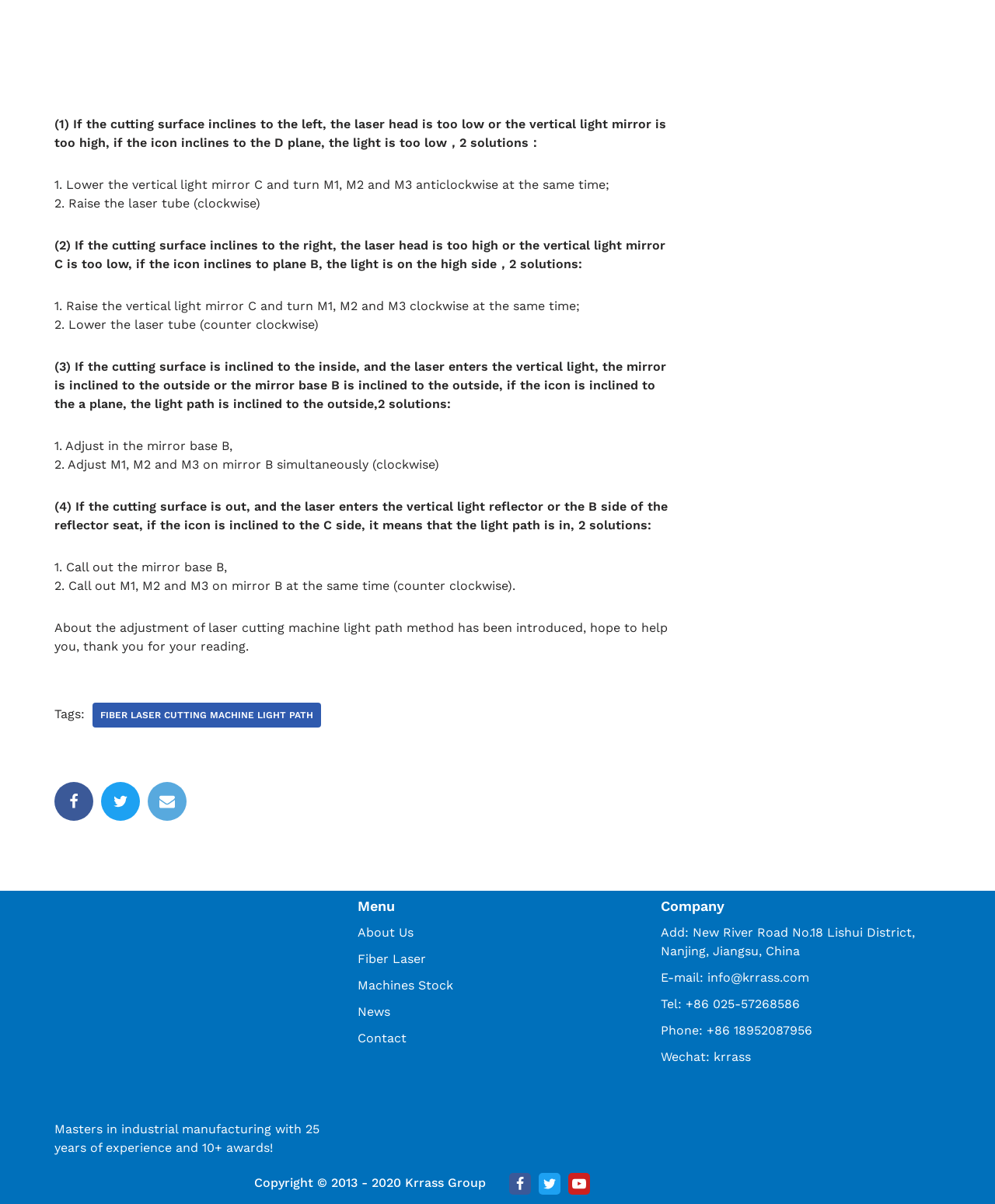How many social media links are provided in the footer?
Please give a detailed and elaborate answer to the question.

The social media links are provided in the footer section of the webpage, and they are Facebook, Twitter, and Youtube, which can be identified by their respective image elements and link elements.